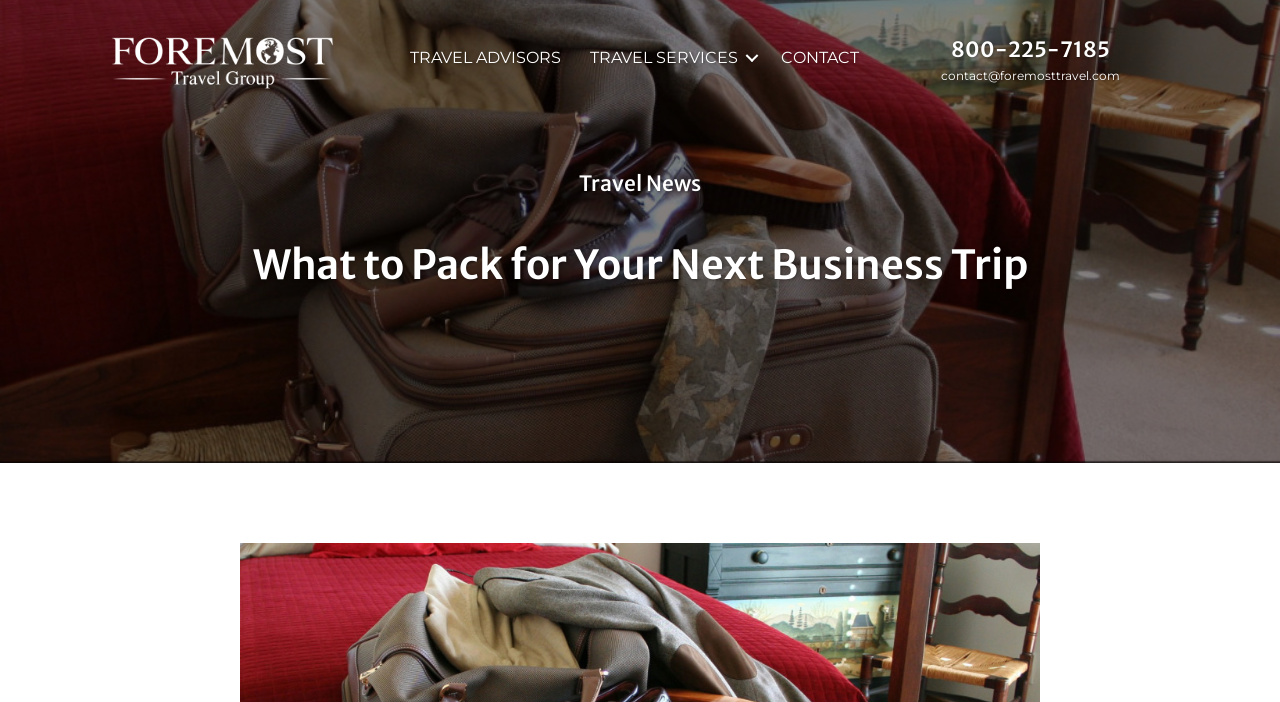Determine the bounding box for the UI element described here: "CONTACT".

[0.599, 0.051, 0.682, 0.114]